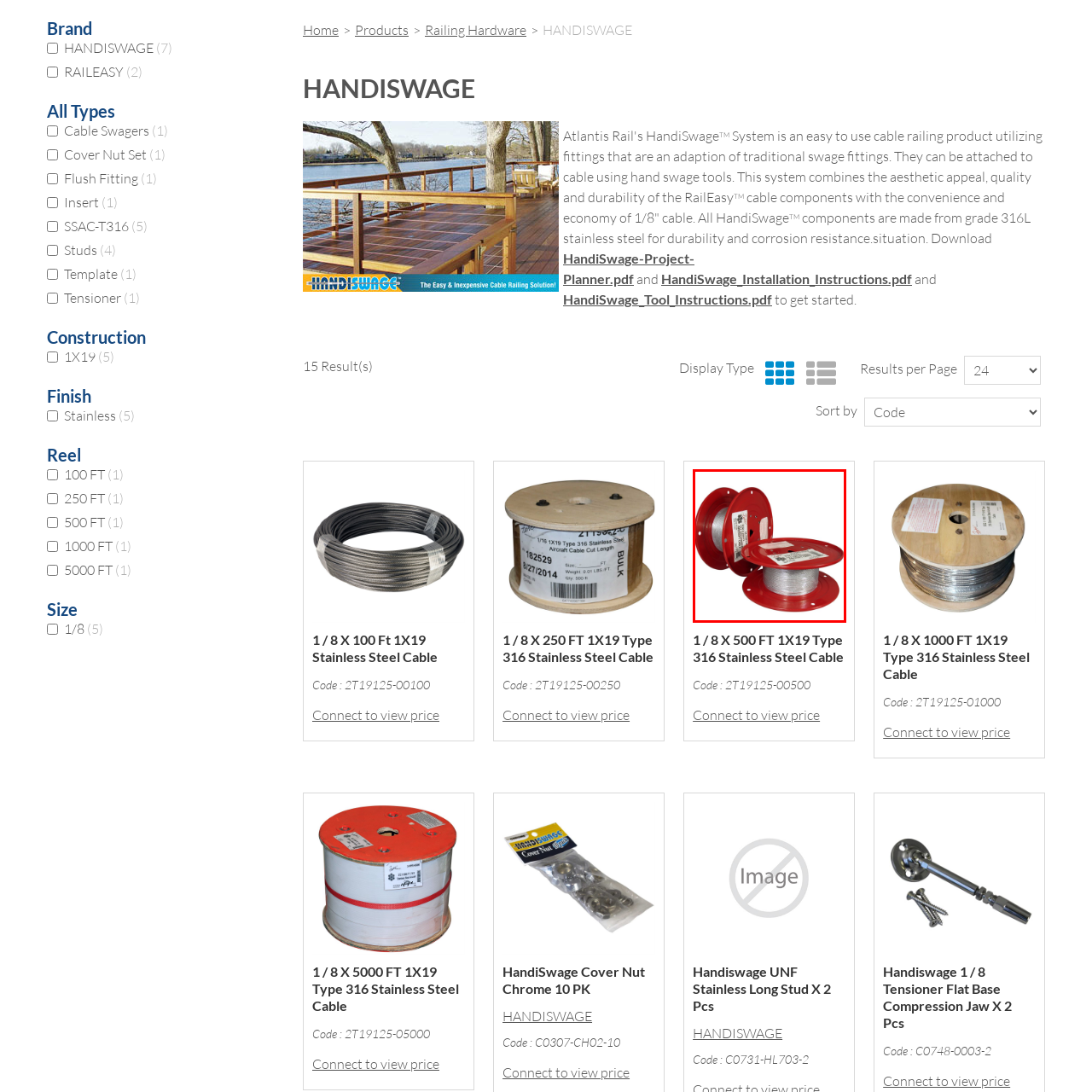What is the diameter of the cable?
Pay attention to the image within the red bounding box and answer using just one word or a concise phrase.

1/8 inch